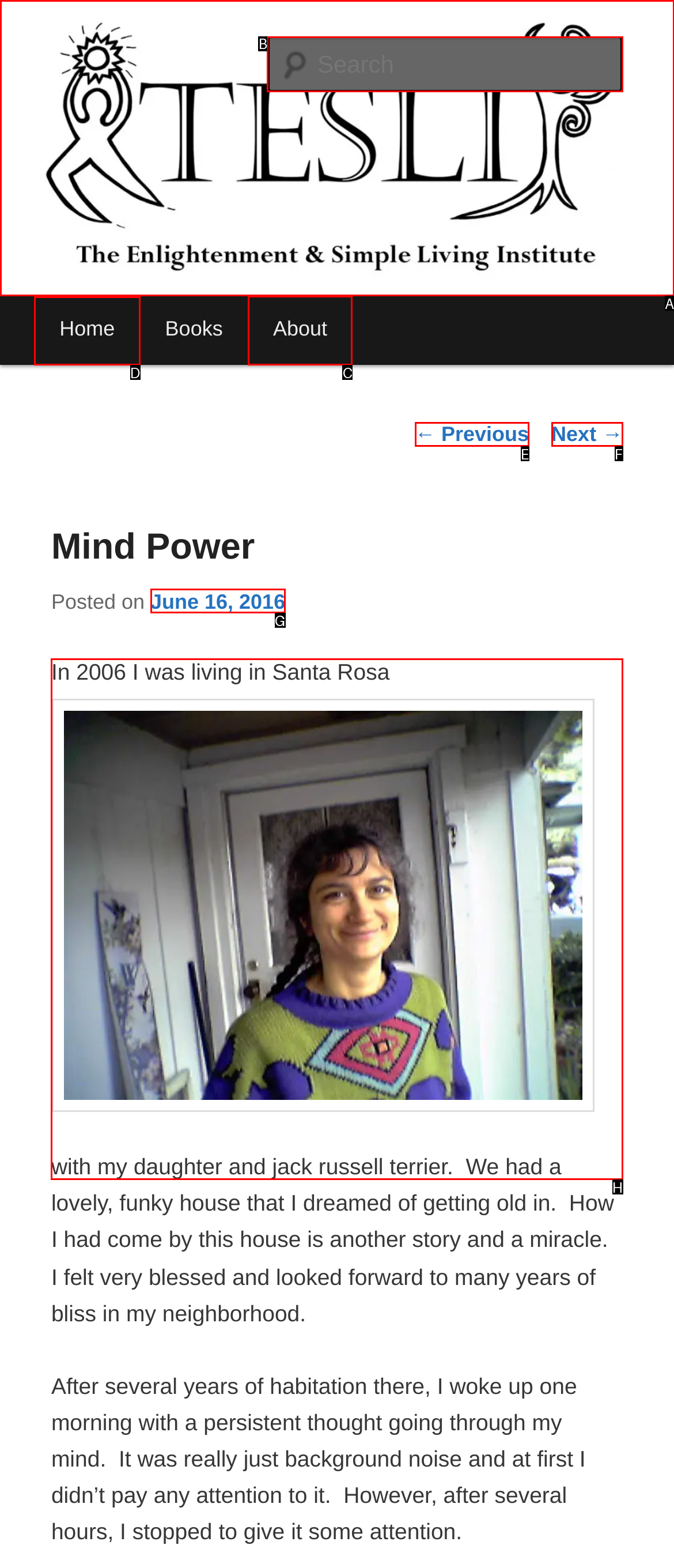Identify the correct option to click in order to complete this task: Go to the home page
Answer with the letter of the chosen option directly.

D